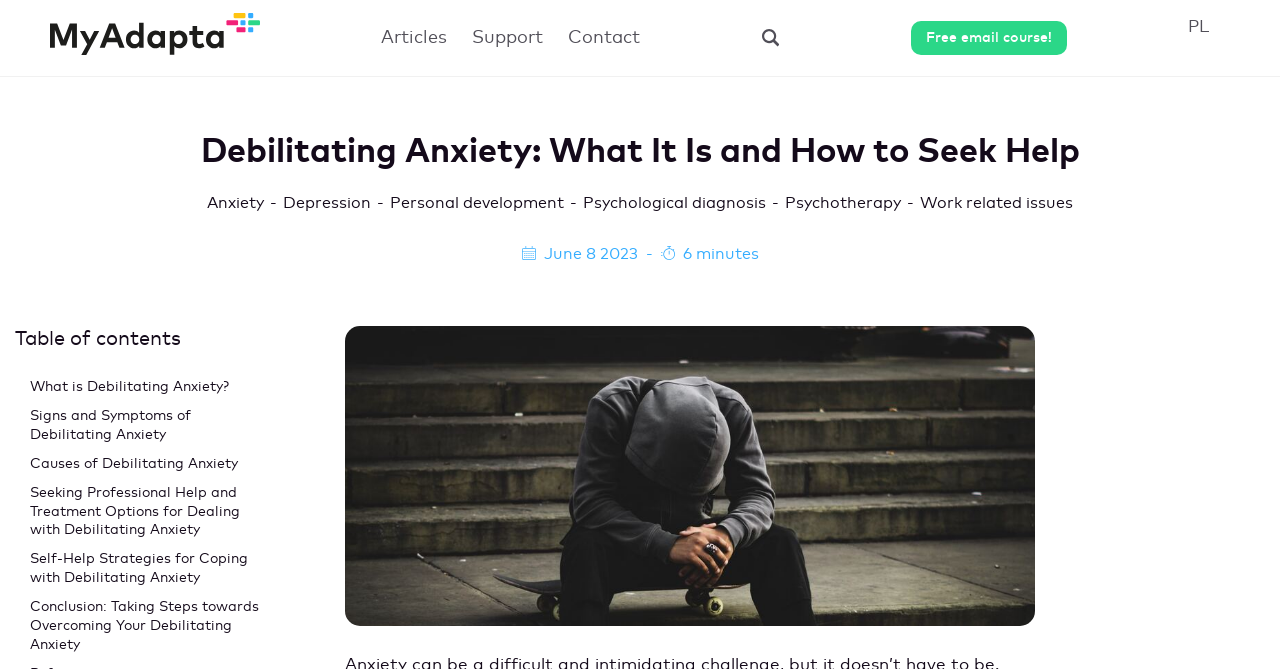Given the element description, predict the bounding box coordinates in the format (top-left x, top-left y, bottom-right x, bottom-right y), using floating point numbers between 0 and 1: PL

[0.928, 0.025, 0.945, 0.088]